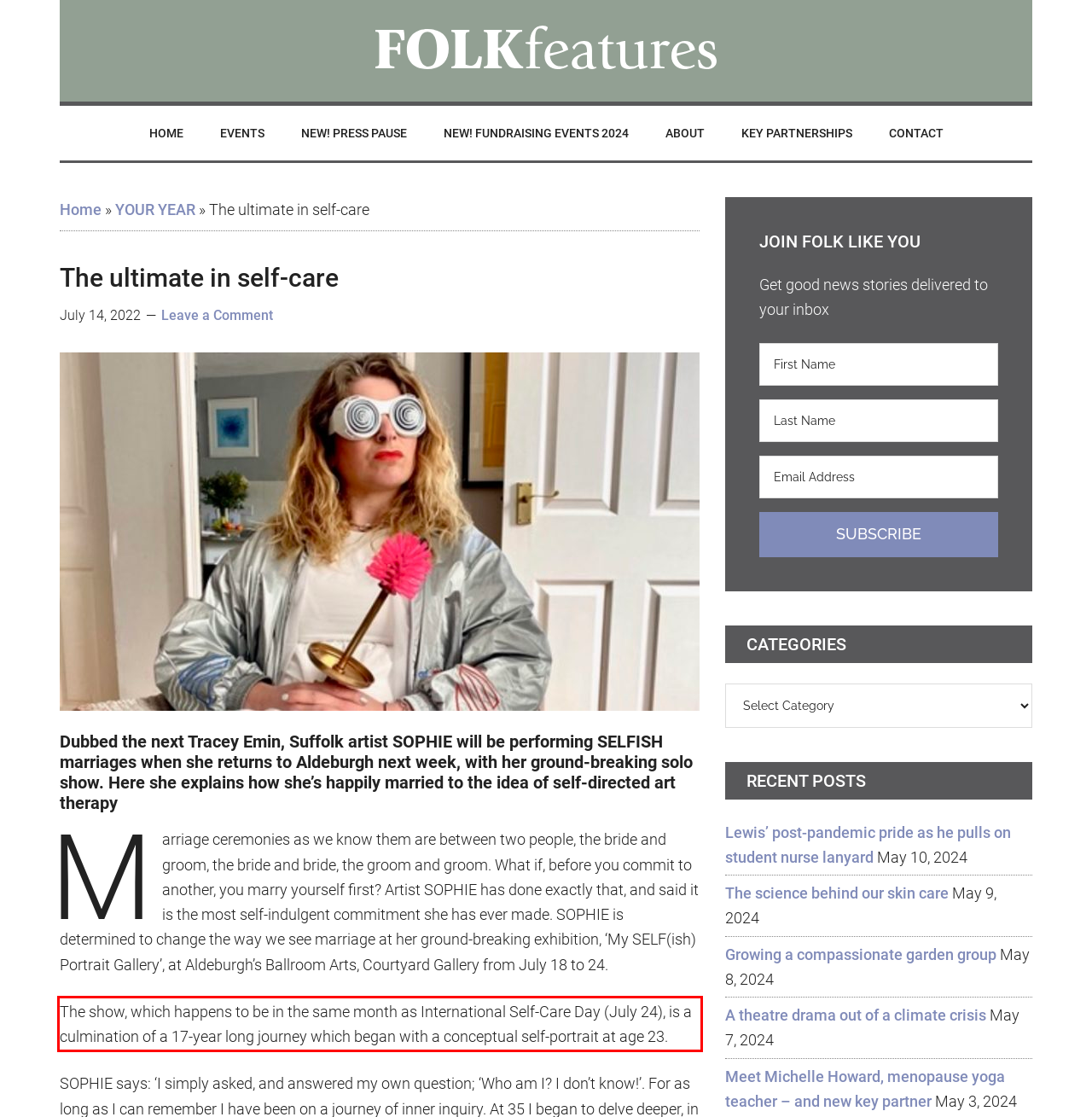Examine the screenshot of the webpage, locate the red bounding box, and perform OCR to extract the text contained within it.

The show, which happens to be in the same month as International Self-Care Day (July 24), is a culmination of a 17-year long journey which began with a conceptual self-portrait at age 23.